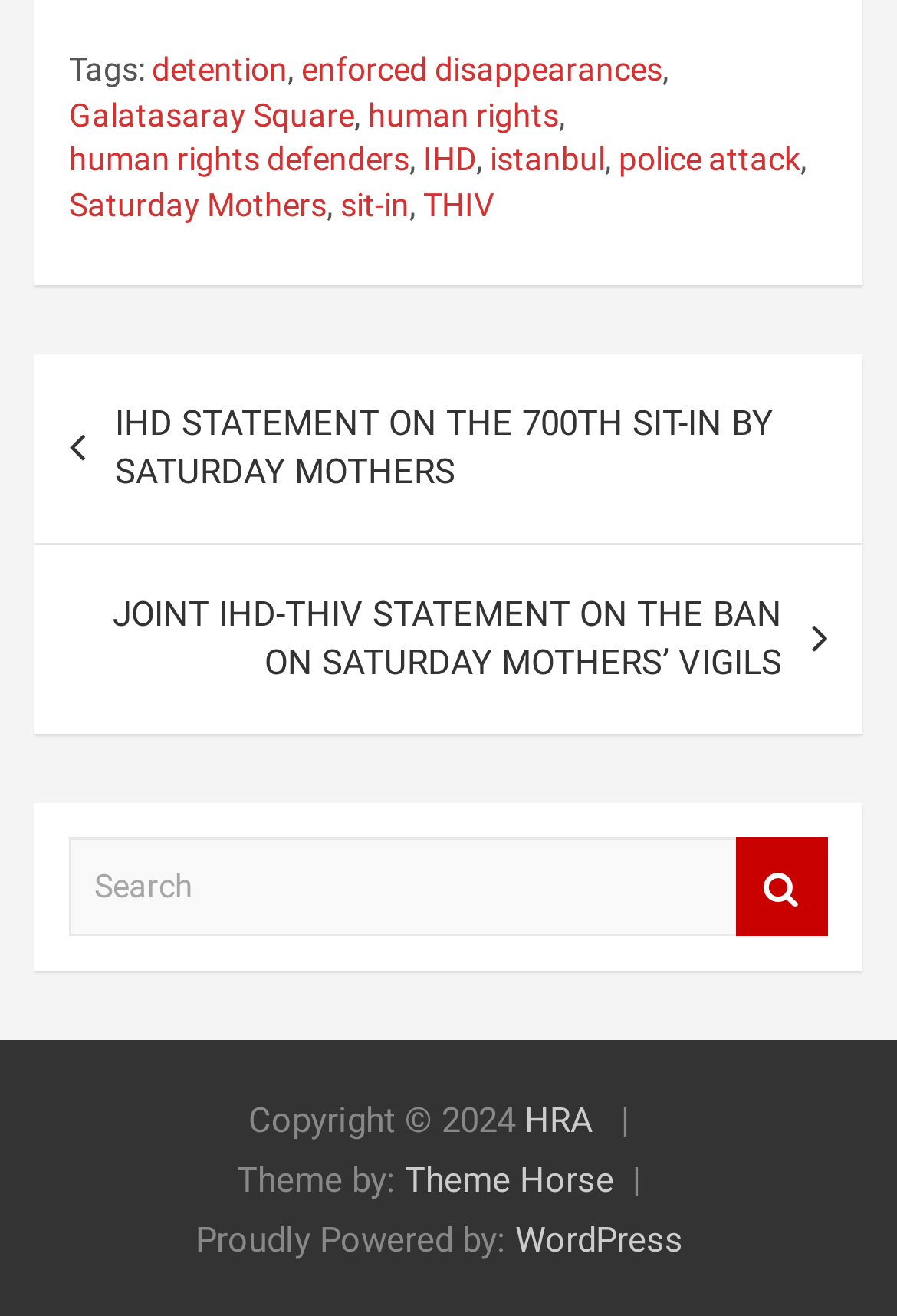Kindly provide the bounding box coordinates of the section you need to click on to fulfill the given instruction: "Search for something".

[0.077, 0.637, 0.821, 0.712]